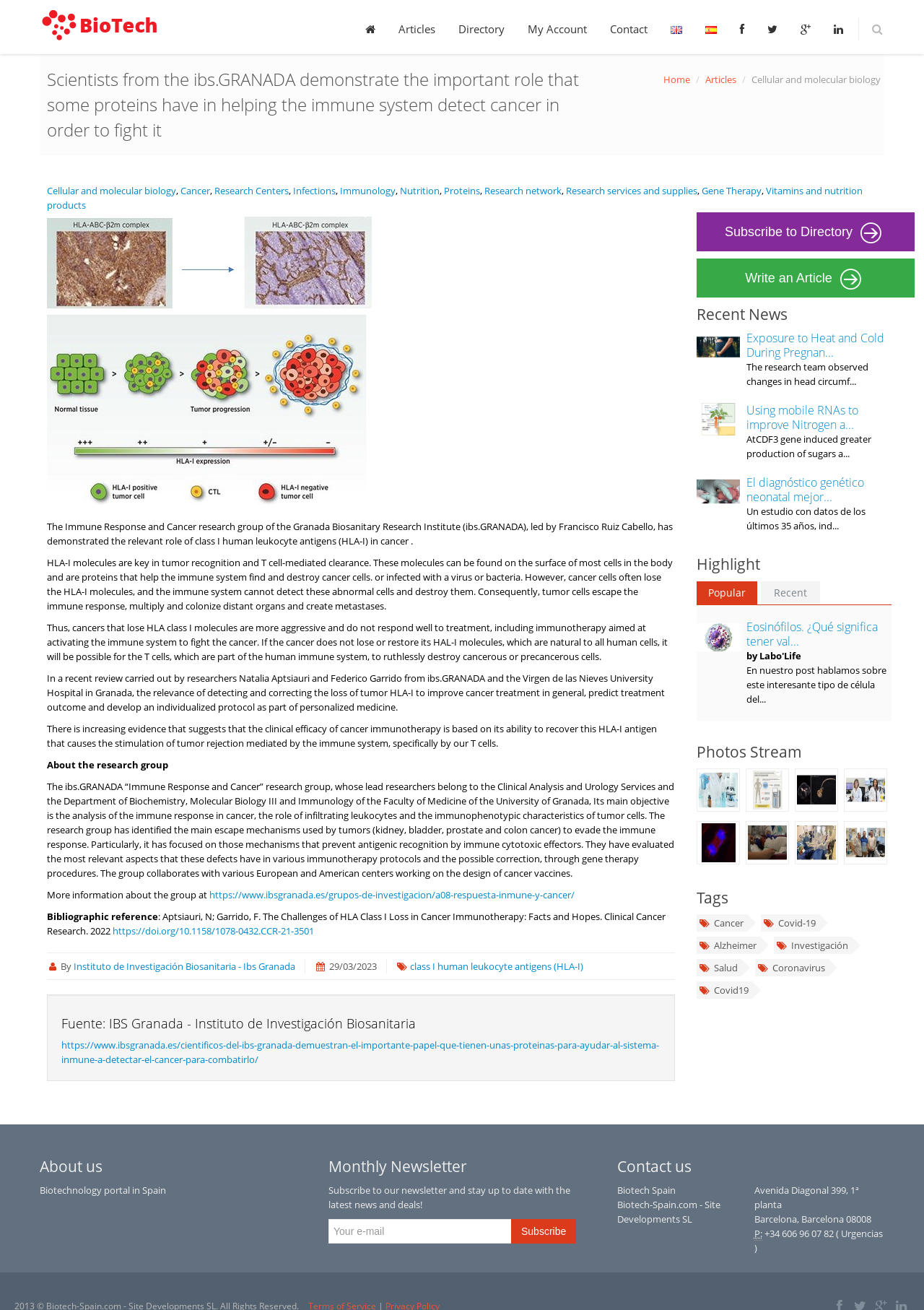Please locate the bounding box coordinates for the element that should be clicked to achieve the following instruction: "Click on the 'Articles' link". Ensure the coordinates are given as four float numbers between 0 and 1, i.e., [left, top, right, bottom].

[0.419, 0.0, 0.484, 0.041]